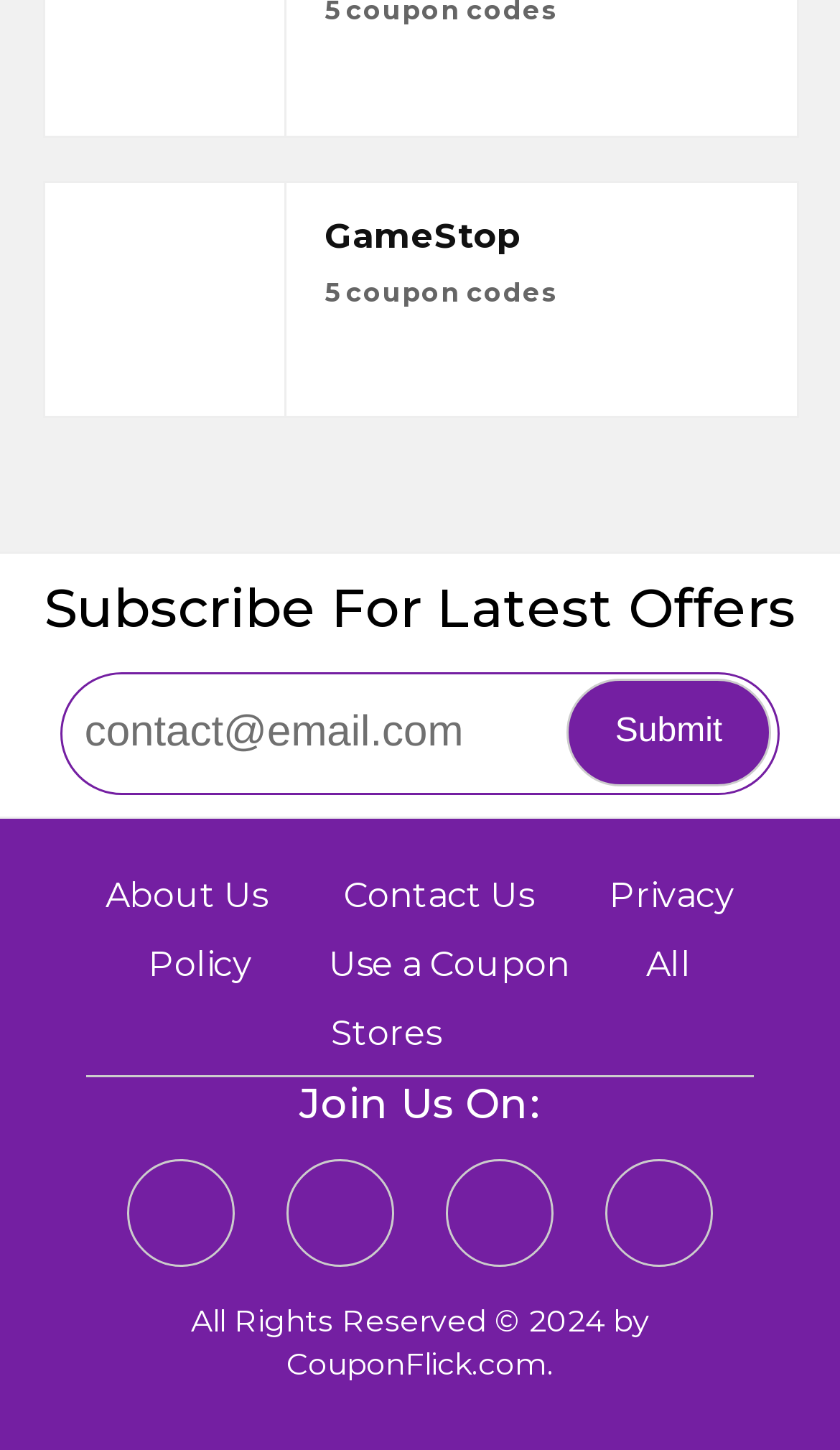Please determine the bounding box coordinates, formatted as (top-left x, top-left y, bottom-right x, bottom-right y), with all values as floating point numbers between 0 and 1. Identify the bounding box of the region described as: Post Passivate Testing

None